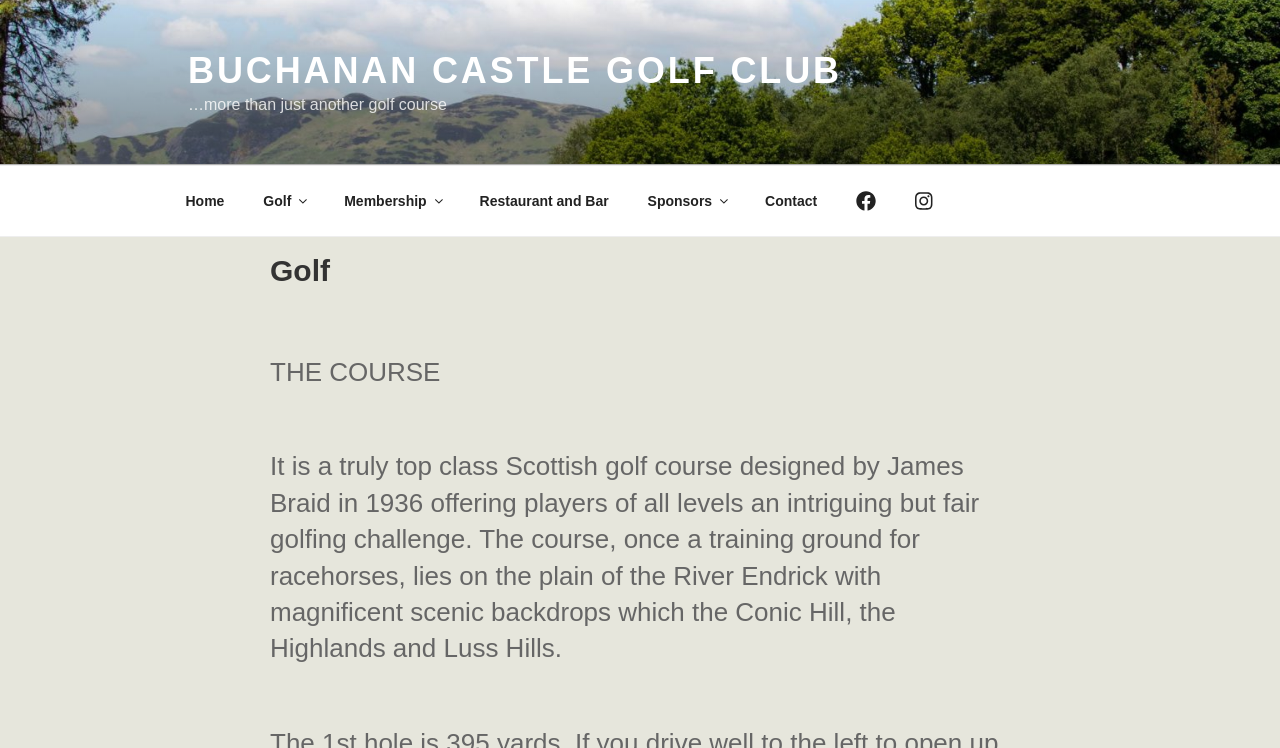Find the bounding box coordinates for the element that must be clicked to complete the instruction: "Go to Contact". The coordinates should be four float numbers between 0 and 1, indicated as [left, top, right, bottom].

[0.584, 0.236, 0.652, 0.301]